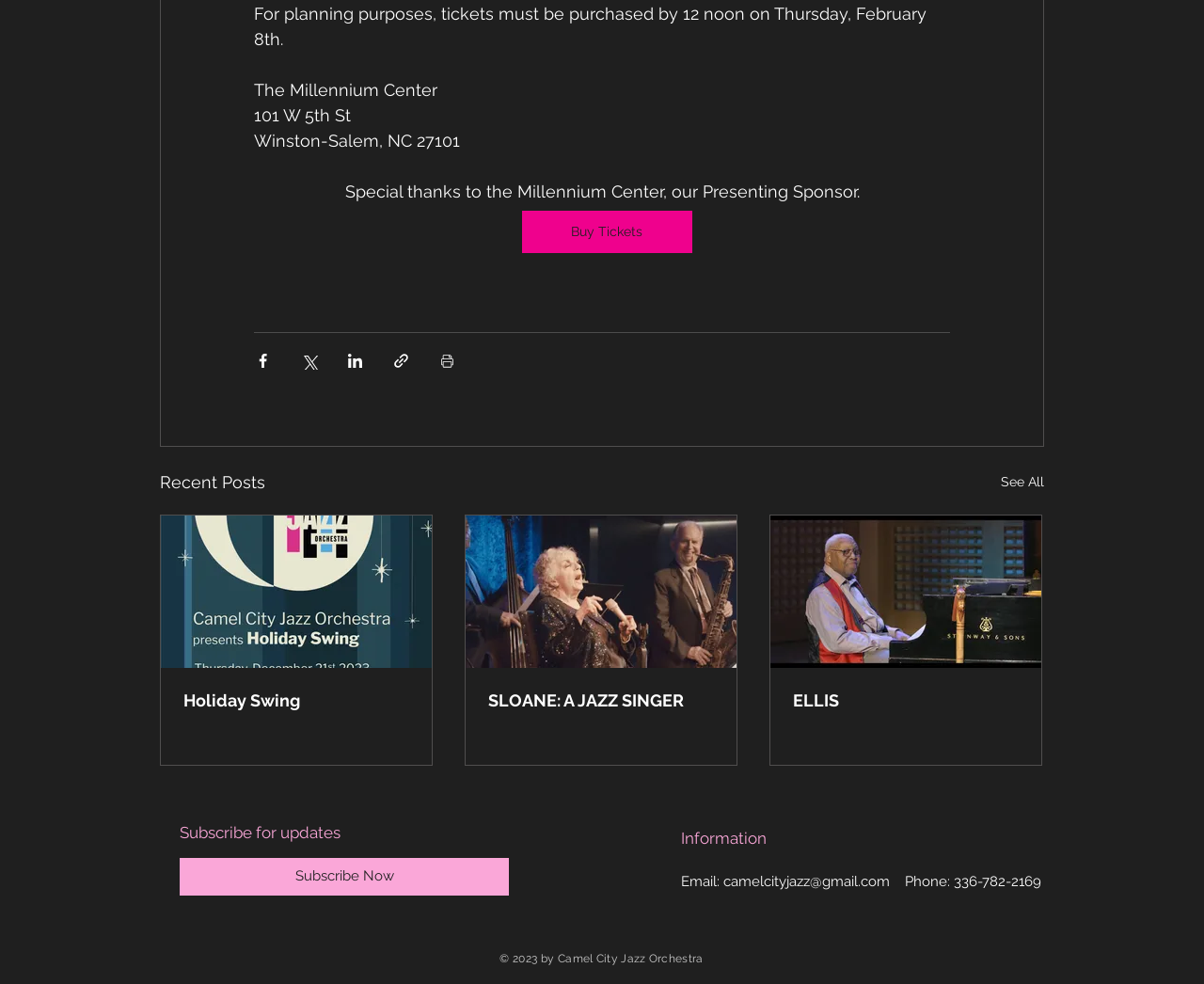Please indicate the bounding box coordinates of the element's region to be clicked to achieve the instruction: "Share via Facebook". Provide the coordinates as four float numbers between 0 and 1, i.e., [left, top, right, bottom].

[0.211, 0.358, 0.226, 0.376]